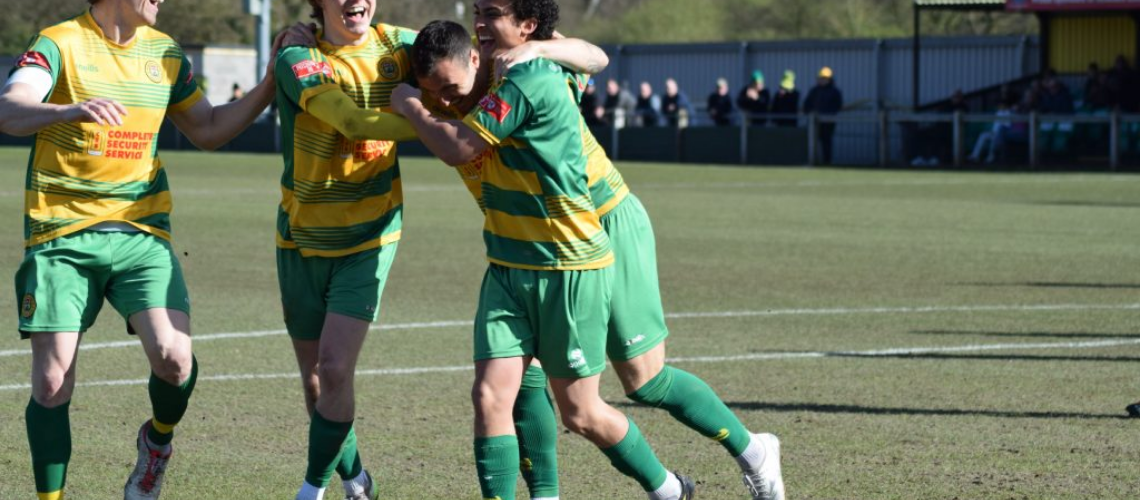Consider the image and give a detailed and elaborate answer to the question: 
Who can be seen cheering in the background?

According to the caption, supporters can be seen cheering in the background, adding to the electrifying atmosphere of the match, which suggests that they are enthusiastic fans of the team.